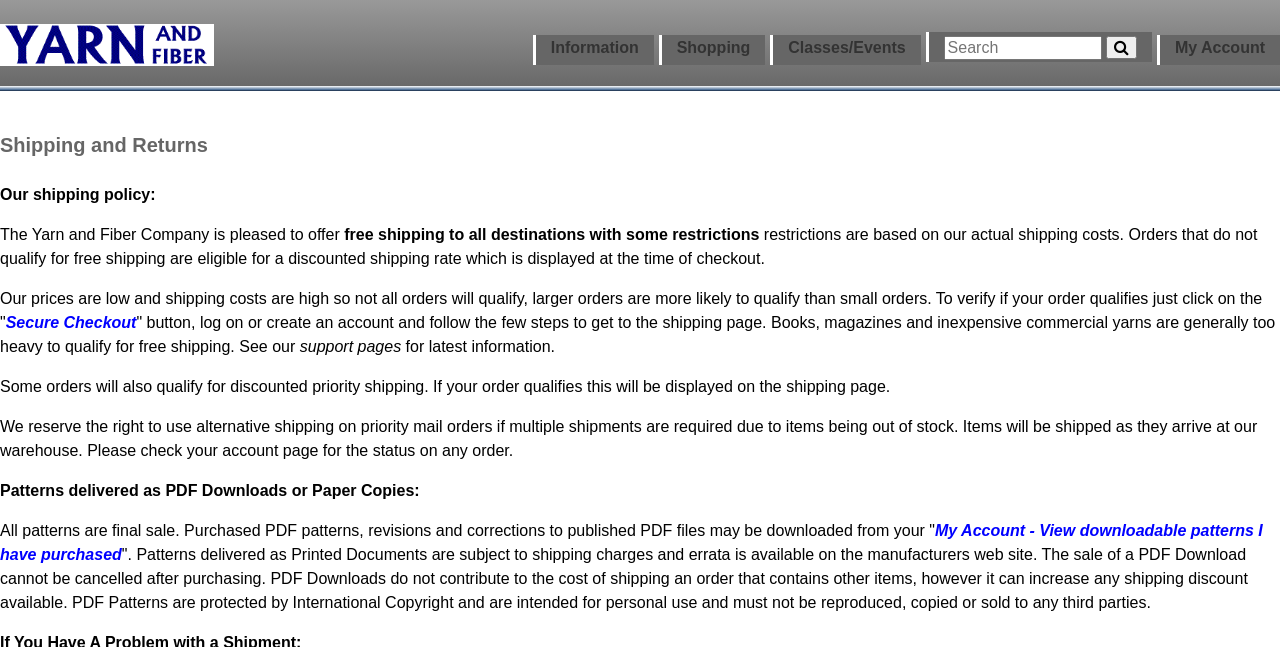Look at the image and write a detailed answer to the question: 
Where can customers find errata for printed patterns?

According to the webpage, customers can find errata for printed patterns on the manufacturer's web site, which is a separate resource from the company's website.